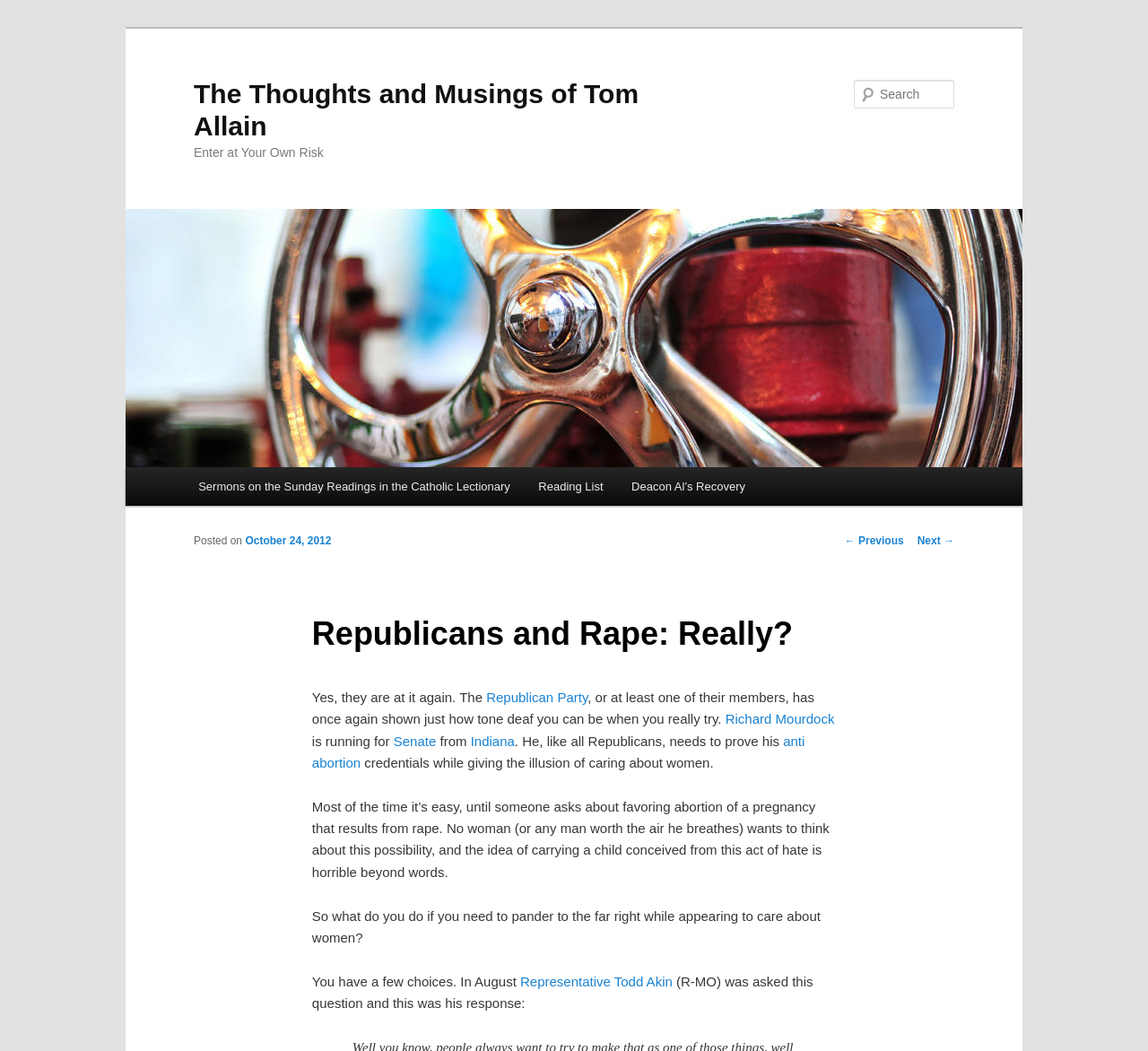Given the element description, predict the bounding box coordinates in the format (top-left x, top-left y, bottom-right x, bottom-right y), using floating point numbers between 0 and 1: parent_node: Search name="s" placeholder="Search"

[0.744, 0.076, 0.831, 0.103]